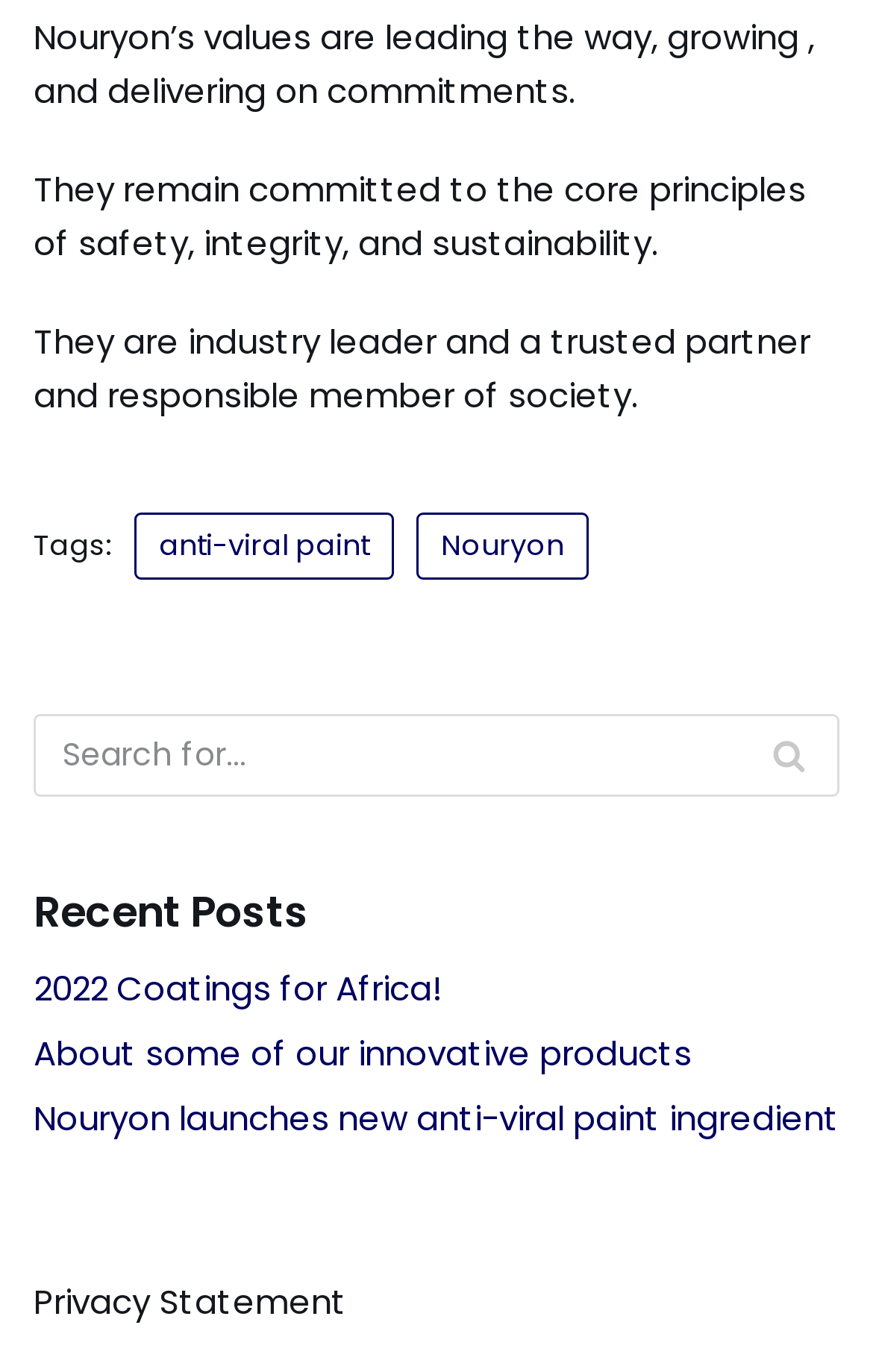Please find the bounding box coordinates of the section that needs to be clicked to achieve this instruction: "Check the privacy statement".

[0.038, 0.929, 0.397, 0.97]